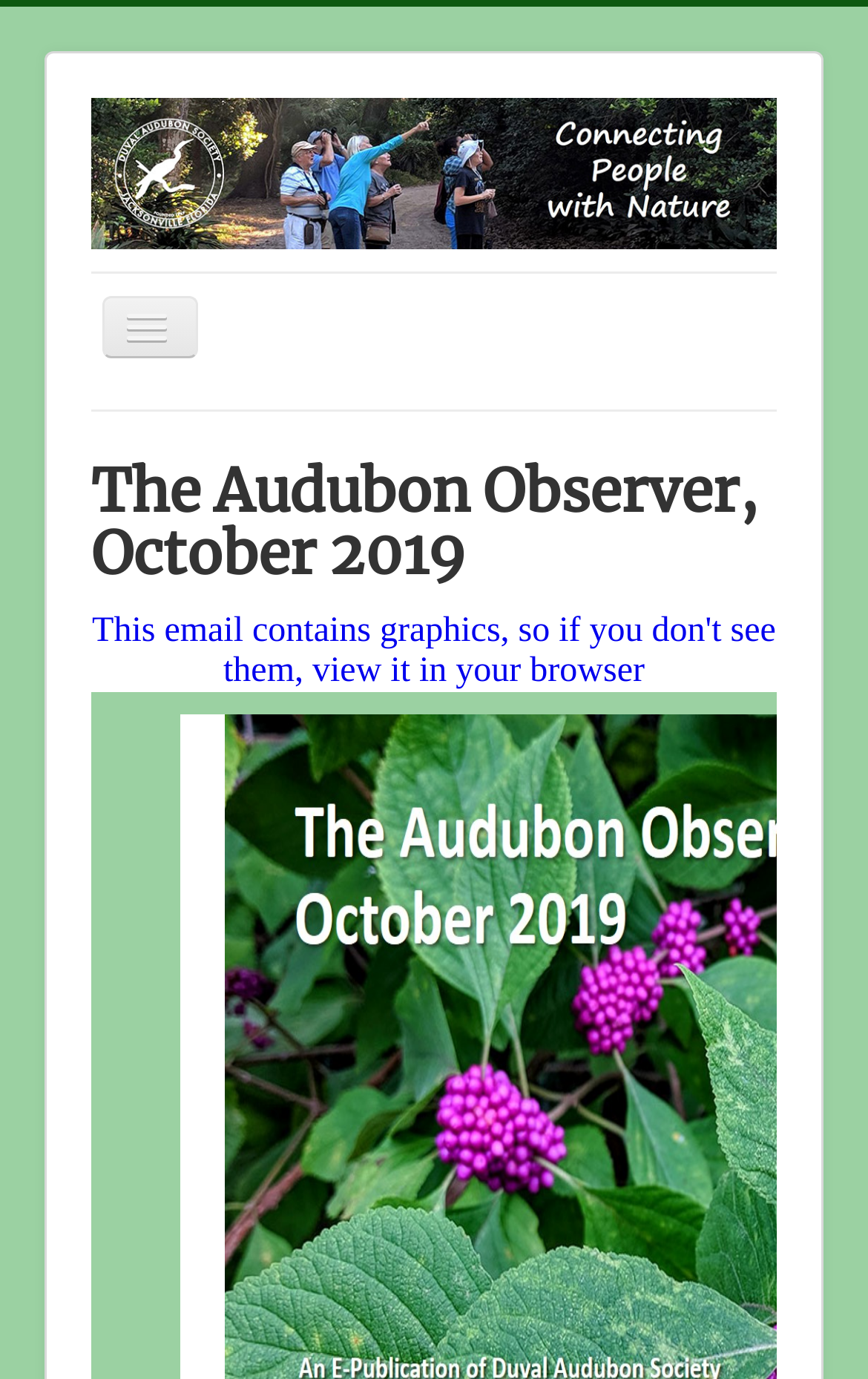Specify the bounding box coordinates of the area to click in order to follow the given instruction: "explore Get Involved."

[0.105, 0.347, 0.895, 0.398]